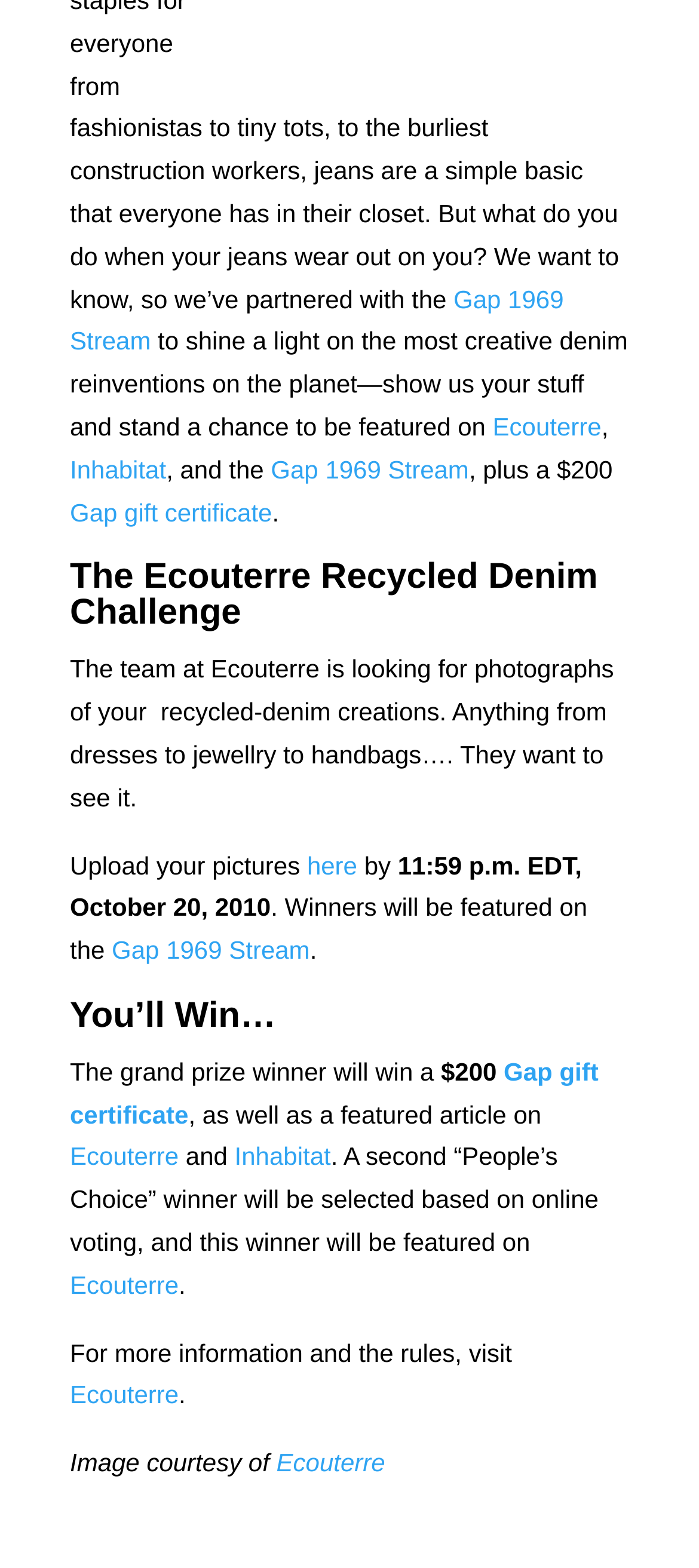What is the purpose of the challenge?
Using the image, elaborate on the answer with as much detail as possible.

The purpose of the challenge can be inferred from the text 'to shine a light on the most creative denim reinventions on the planet—show us your stuff and stand a chance to be featured' which indicates that the challenge aims to showcase creative denim reinventions.